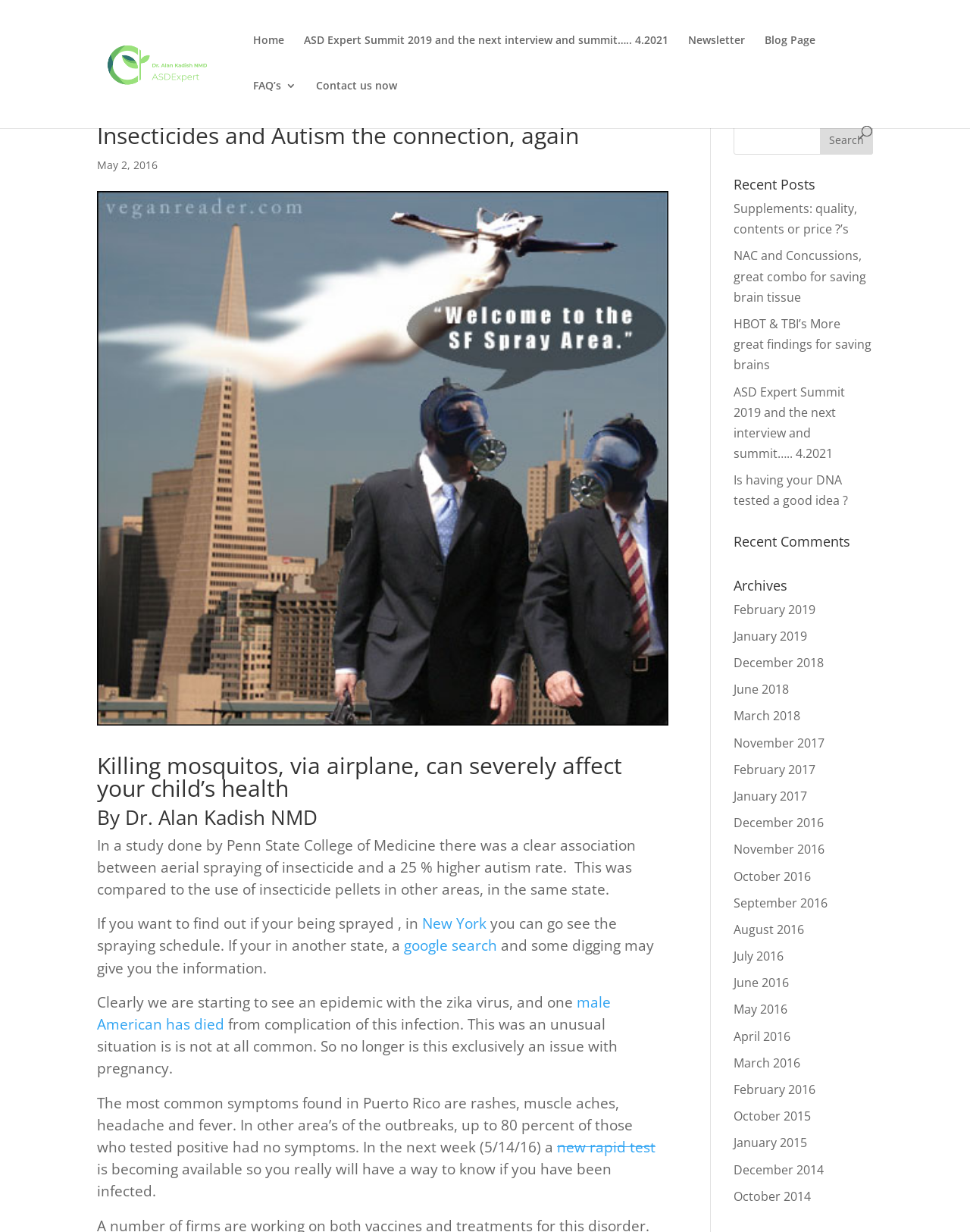Respond to the question with just a single word or phrase: 
What is the date of the blog post?

May 2, 2016